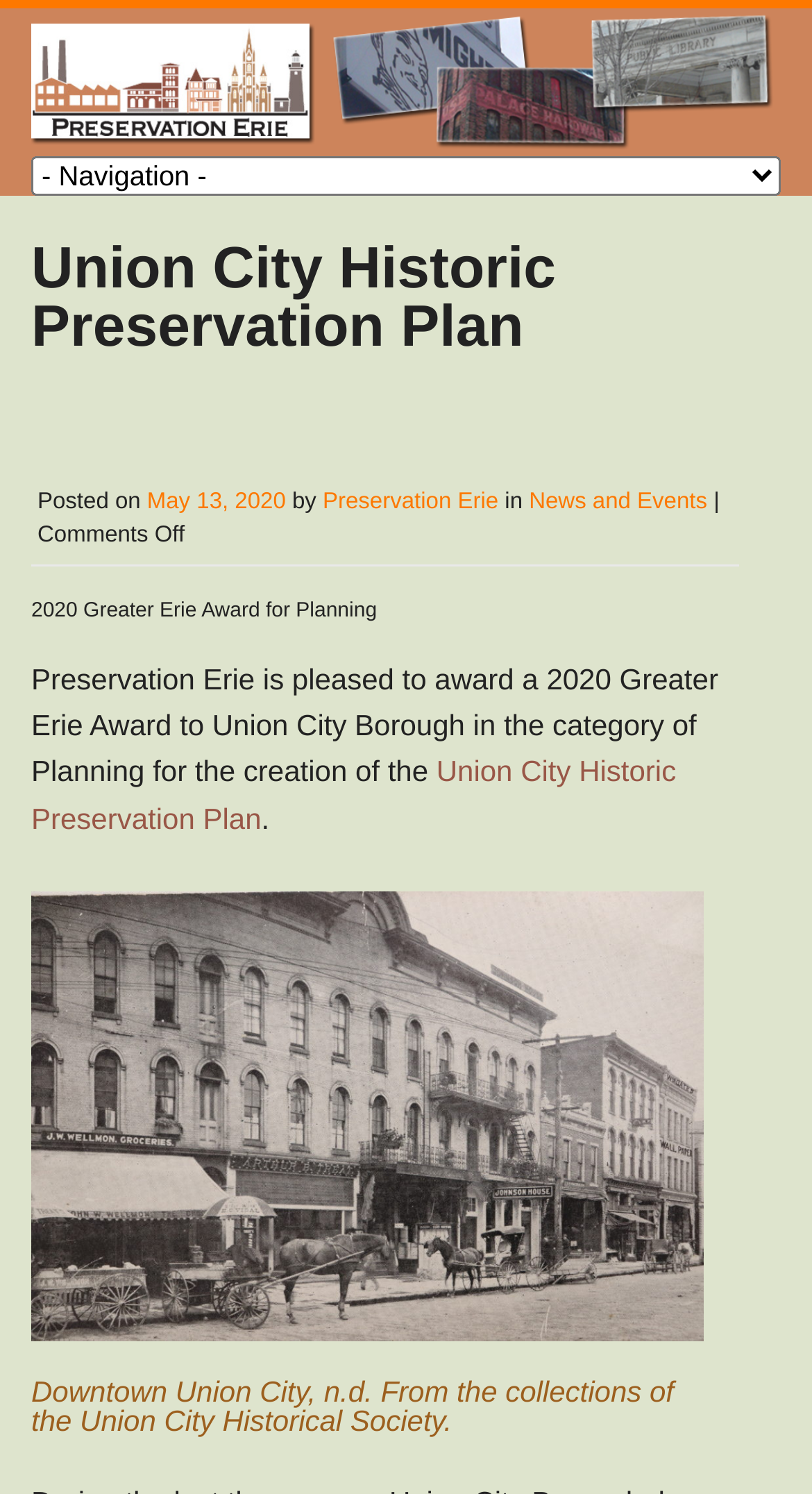Determine the bounding box of the UI component based on this description: "News and Events". The bounding box coordinates should be four float values between 0 and 1, i.e., [left, top, right, bottom].

[0.651, 0.327, 0.871, 0.344]